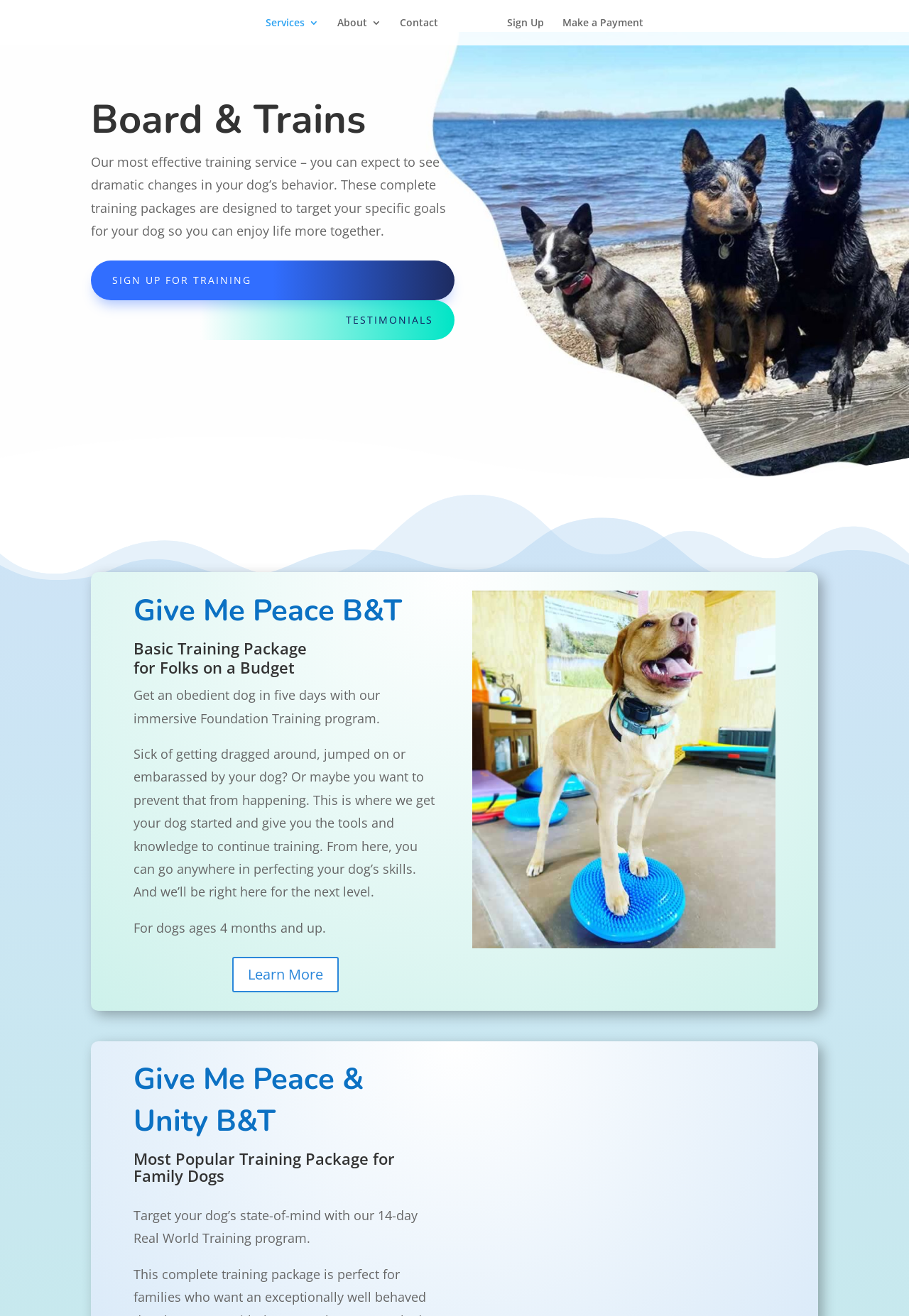What is the age requirement for the 'Foundation Training' program?
Answer the question with just one word or phrase using the image.

4 months and up